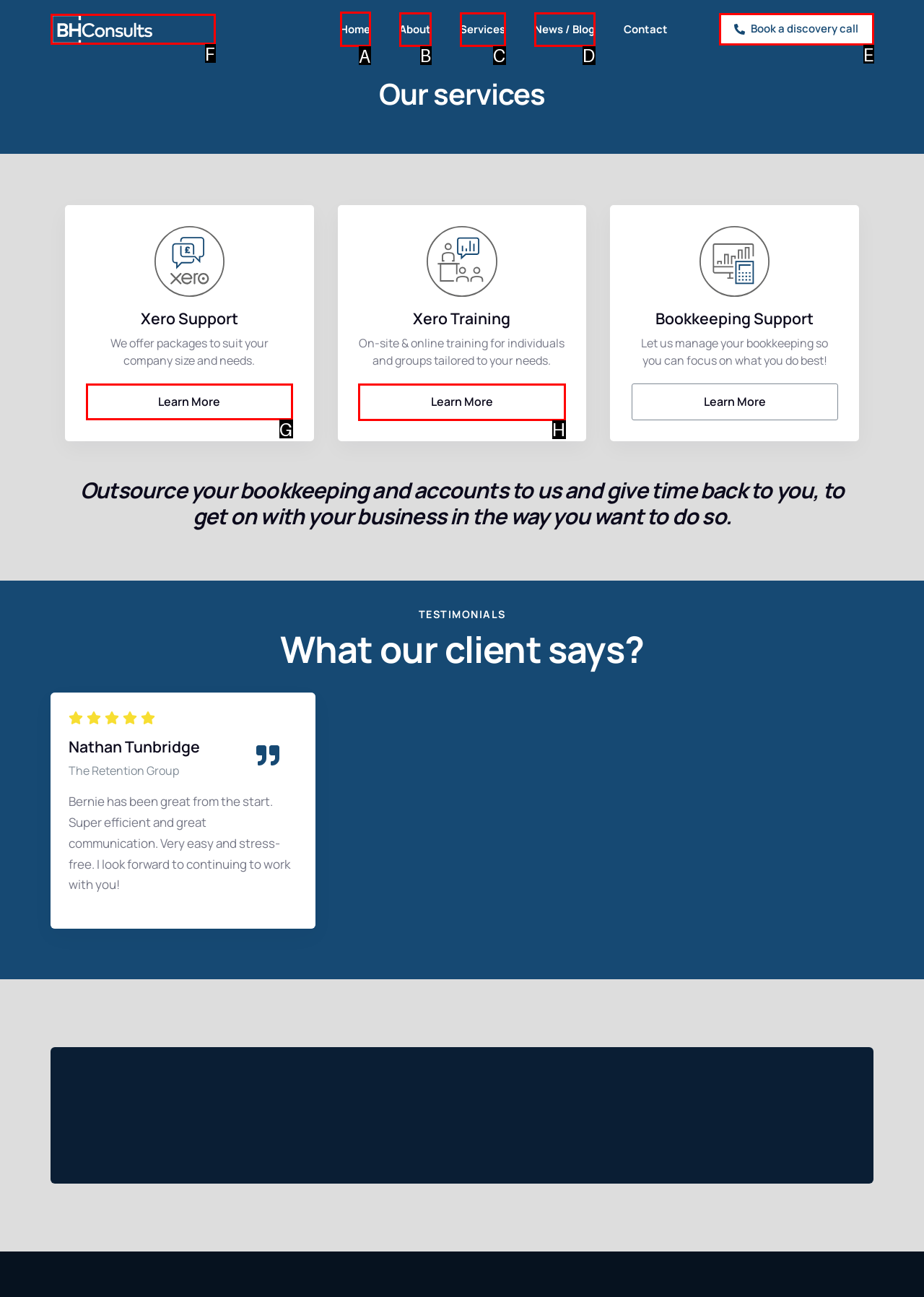Select the correct UI element to complete the task: Go to Home page
Please provide the letter of the chosen option.

A